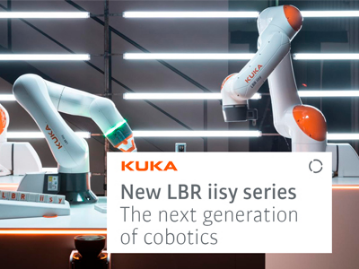Describe the image thoroughly, including all noticeable details.

The image features the KUKA LBR iisy series, showcasing advanced collaborative robotic arms designed for versatility and efficiency in various applications. With a sleek design, these cobots are positioned against a backdrop of illuminated paneling that emphasizes their modern technology. The text overlay highlights the product's innovation, stating "New LBR iisy series - The next generation of cobotics," reflecting KUKA's commitment to integrating robotics into collaborative environments. This visual representation captures the essence of cutting-edge automation and the evolution of robotic assistance in industries.